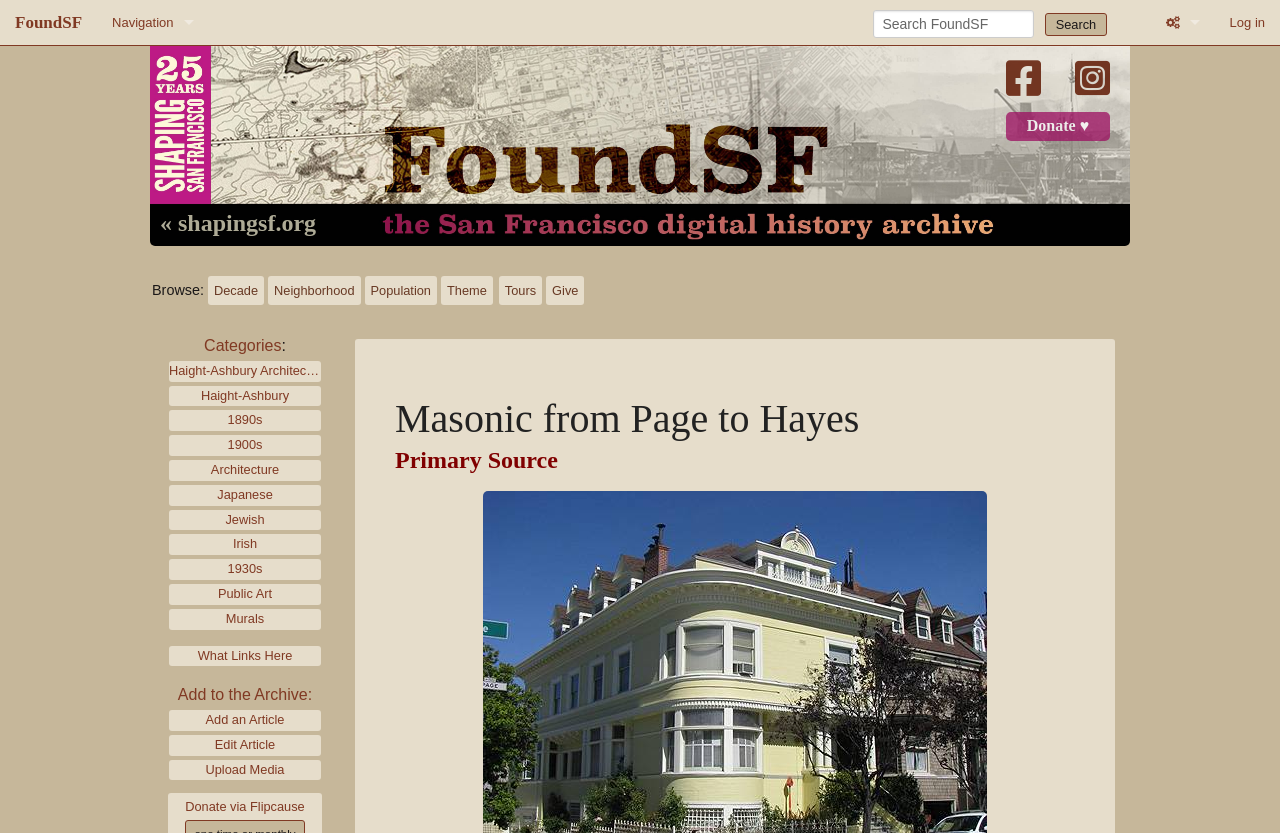Locate the bounding box coordinates of the clickable region to complete the following instruction: "View Printable version."

[0.9, 0.216, 0.948, 0.27]